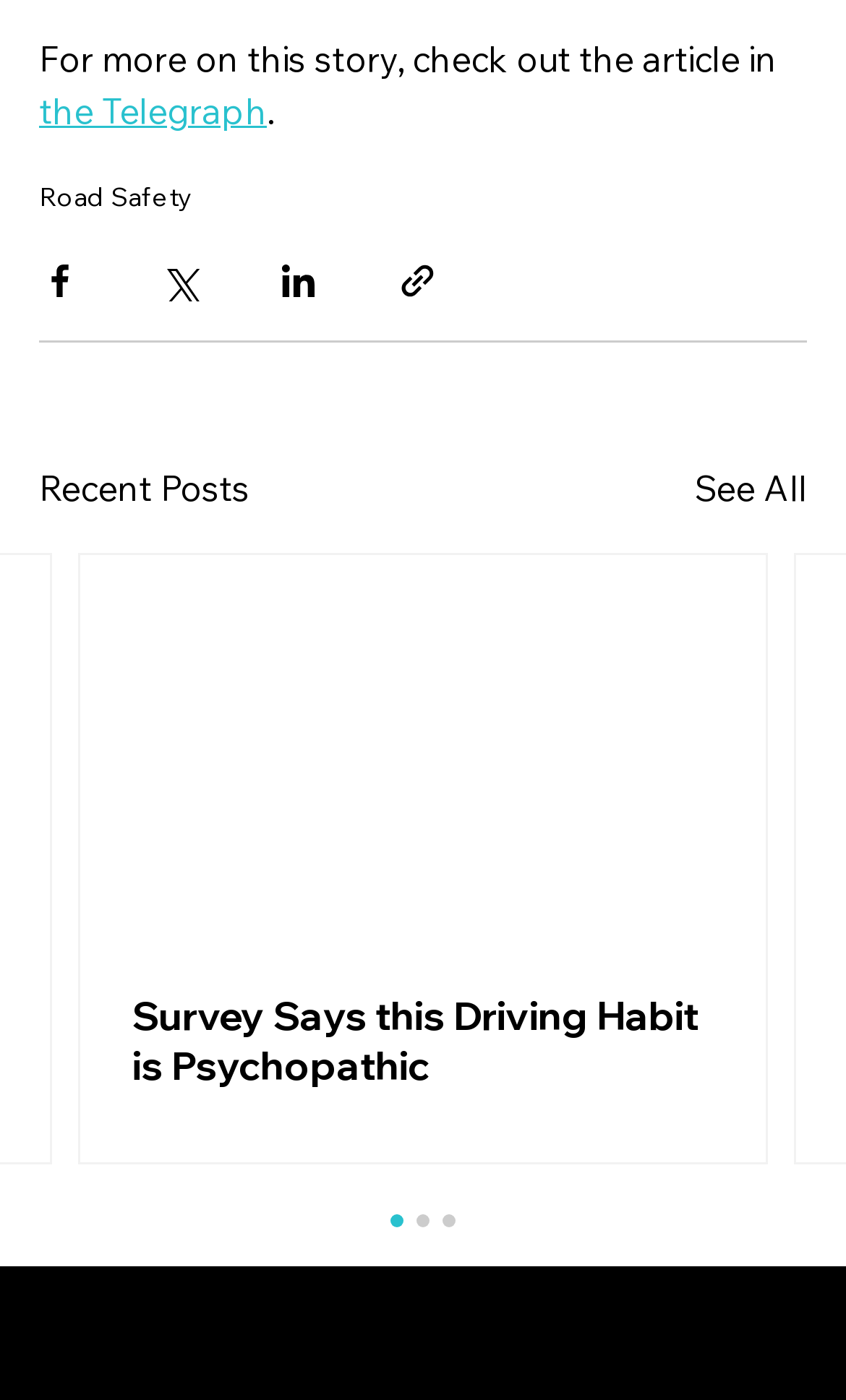What is the purpose of the 'See All' link?
Please provide a comprehensive answer based on the contents of the image.

The 'See All' link is located next to the 'Recent Posts' heading, implying that it allows users to view more posts beyond what is currently displayed.